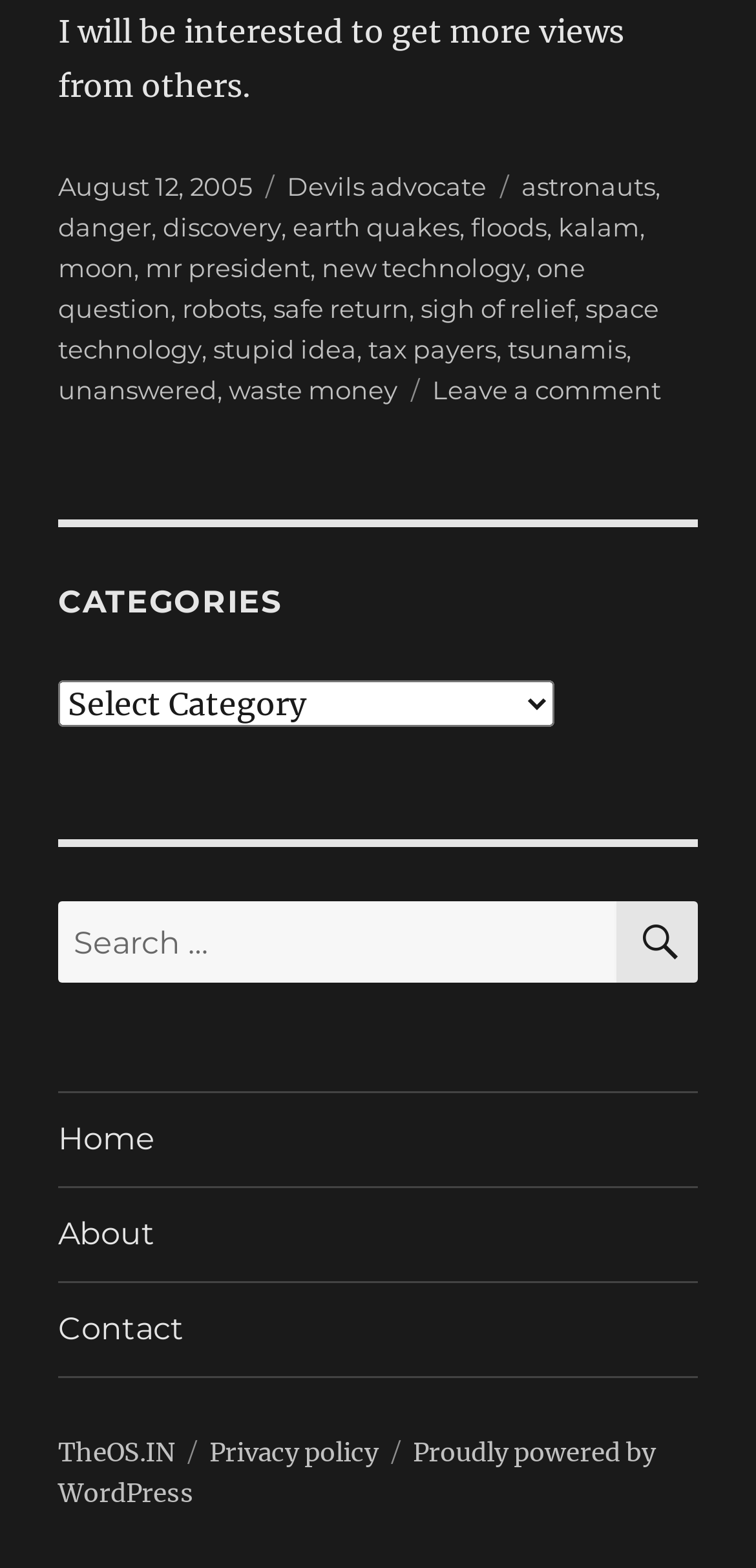Locate the bounding box coordinates of the clickable area to execute the instruction: "Leave a comment on Discovery – Spaced out". Provide the coordinates as four float numbers between 0 and 1, represented as [left, top, right, bottom].

[0.572, 0.238, 0.874, 0.258]